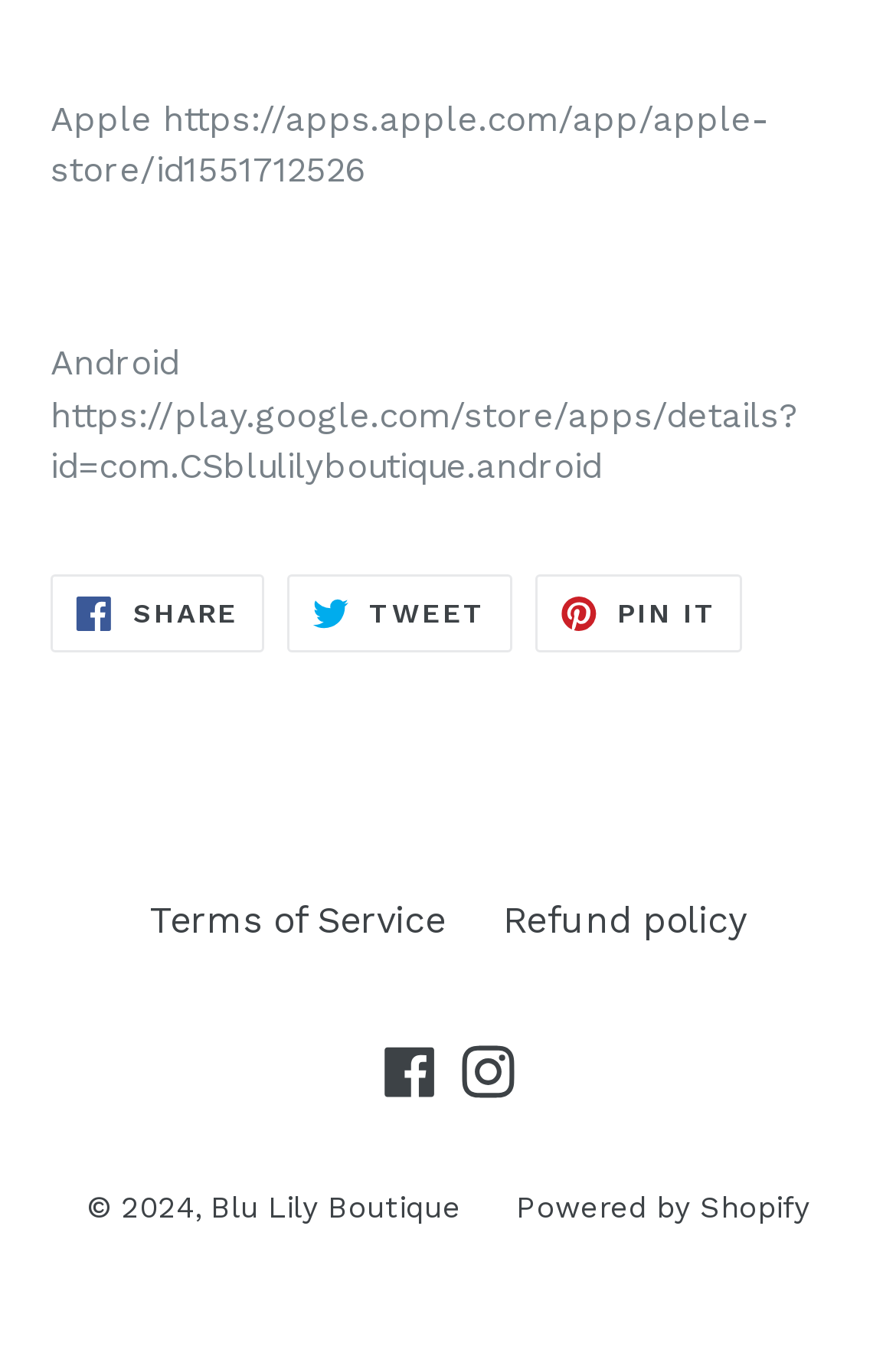What is the name of the boutique?
Based on the image, answer the question in a detailed manner.

The answer can be found by looking at the link element with the text 'Blu Lily Boutique'. This text indicates the name of the boutique.